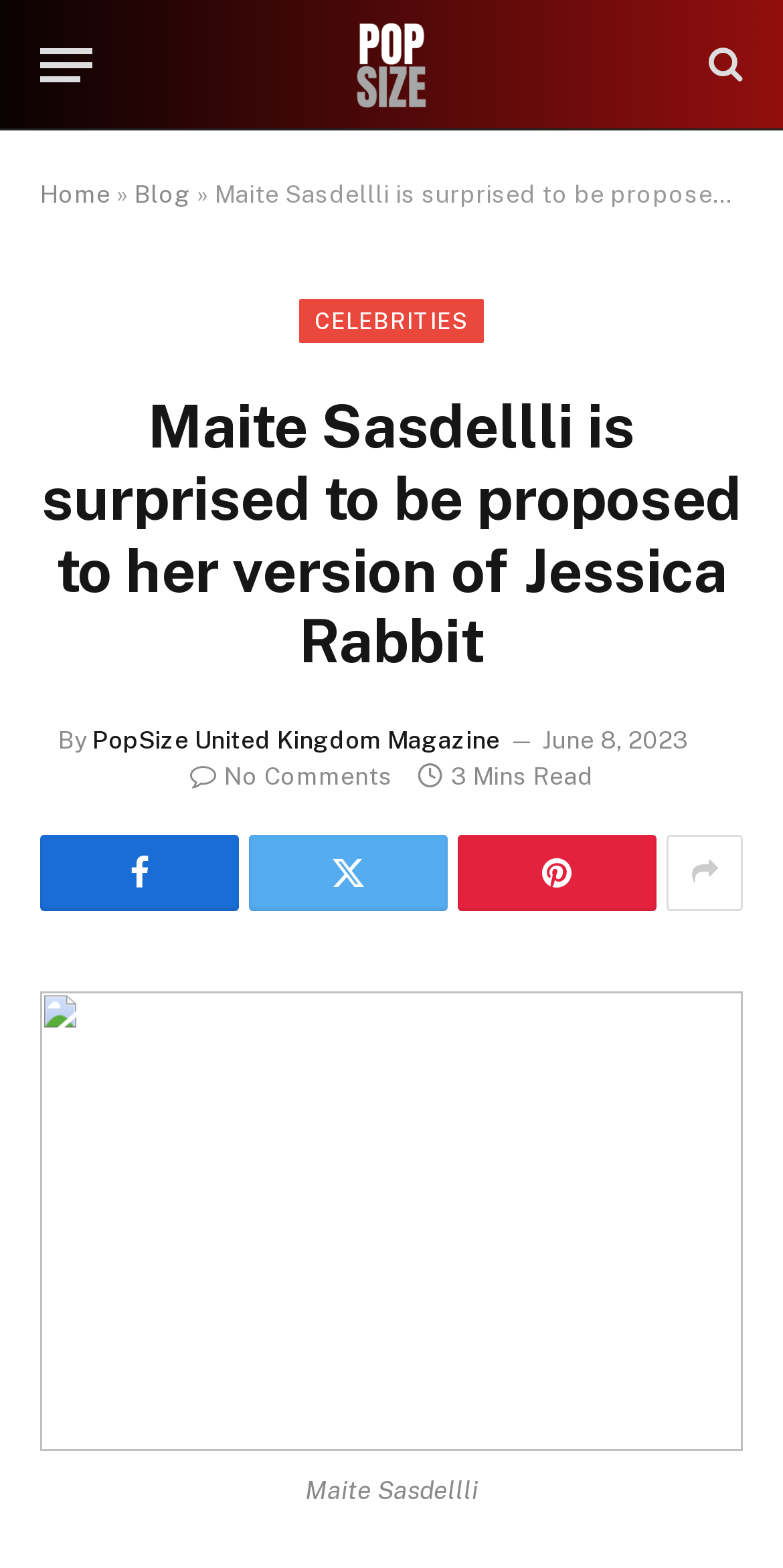Show the bounding box coordinates of the element that should be clicked to complete the task: "Visit the home page".

[0.051, 0.115, 0.141, 0.133]